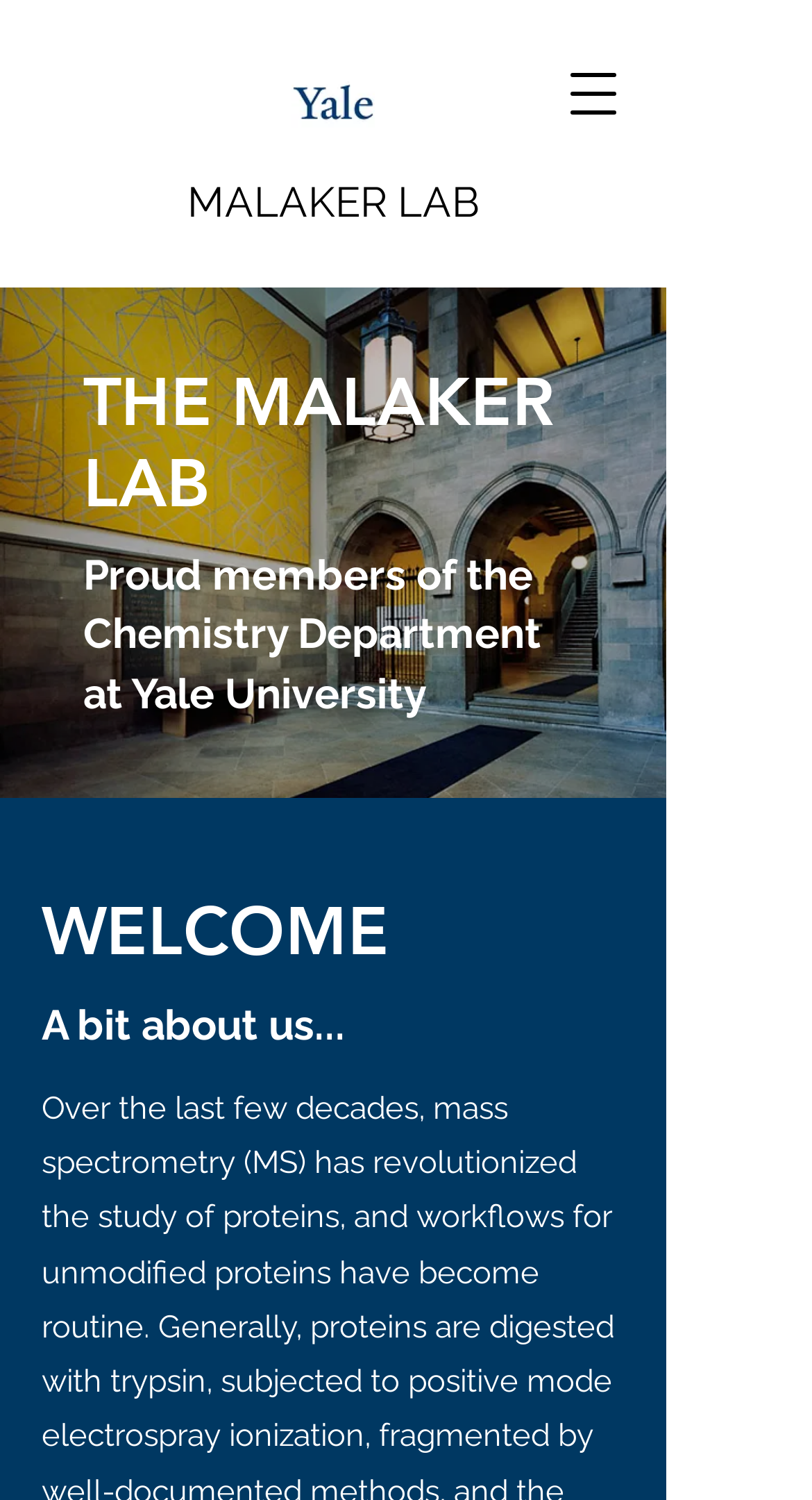Based on the image, please elaborate on the answer to the following question:
What is the university that the Malaker Lab is affiliated with?

The university that the Malaker Lab is affiliated with can be found in the root element 'Yale University | Malaker Lab | United States' and also in the StaticText element 'at Yale University', indicating that it is a key aspect of the laboratory's identity.